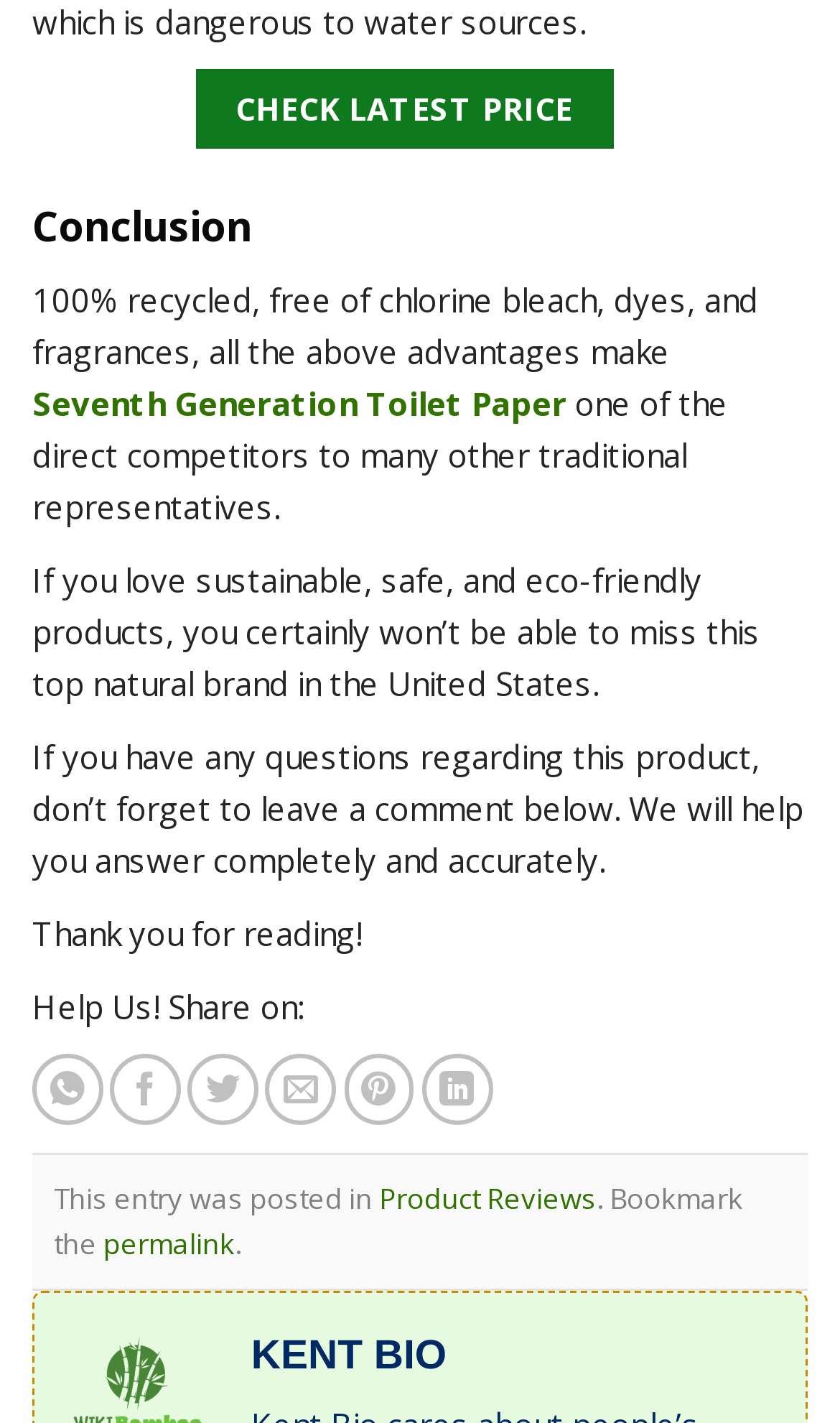Determine the bounding box coordinates of the UI element that matches the following description: "CHECK LATEST PRICE". The coordinates should be four float numbers between 0 and 1 in the format [left, top, right, bottom].

[0.233, 0.048, 0.73, 0.104]